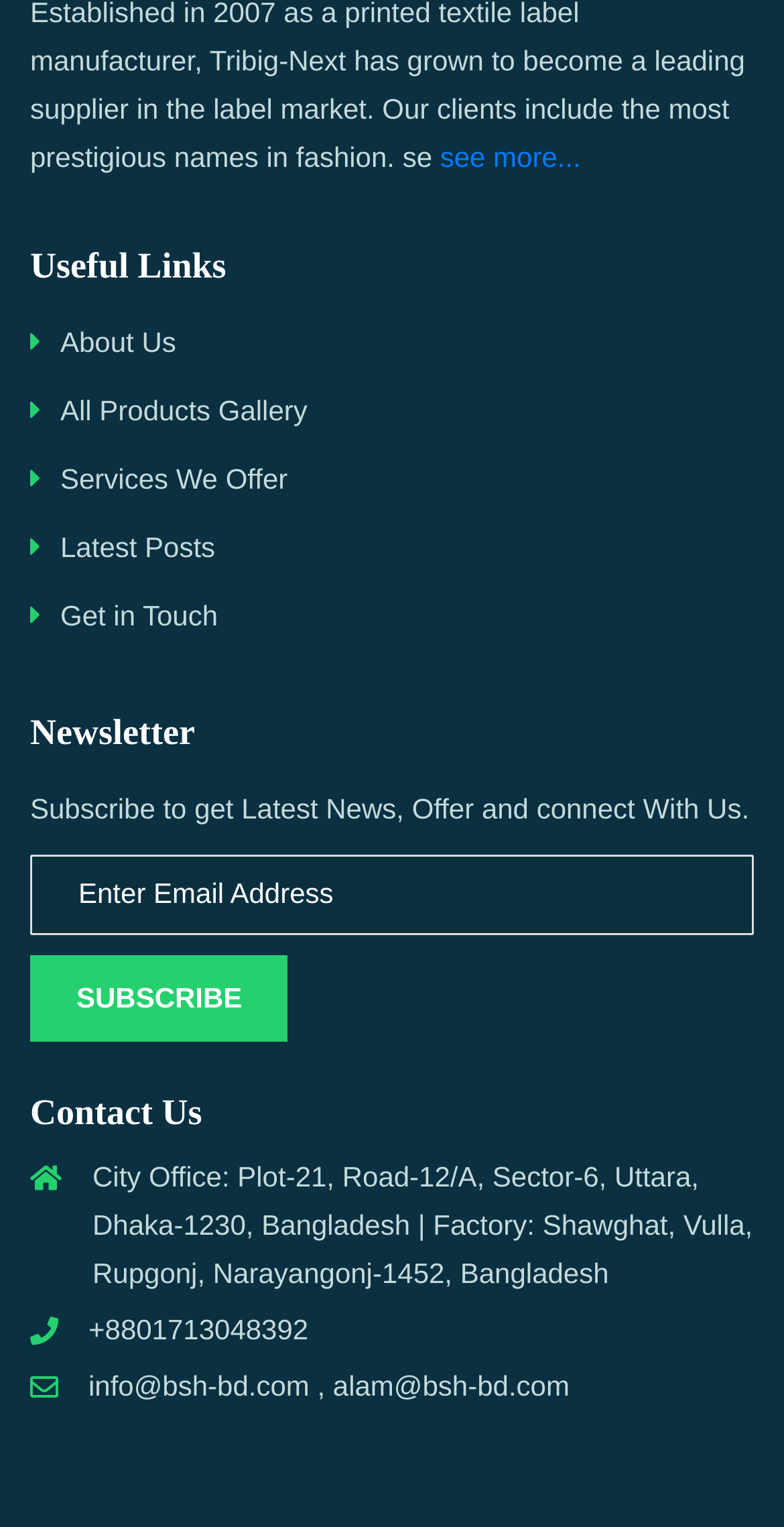Please identify the bounding box coordinates of the area that needs to be clicked to fulfill the following instruction: "Click on 'About Us'."

[0.038, 0.211, 0.225, 0.238]